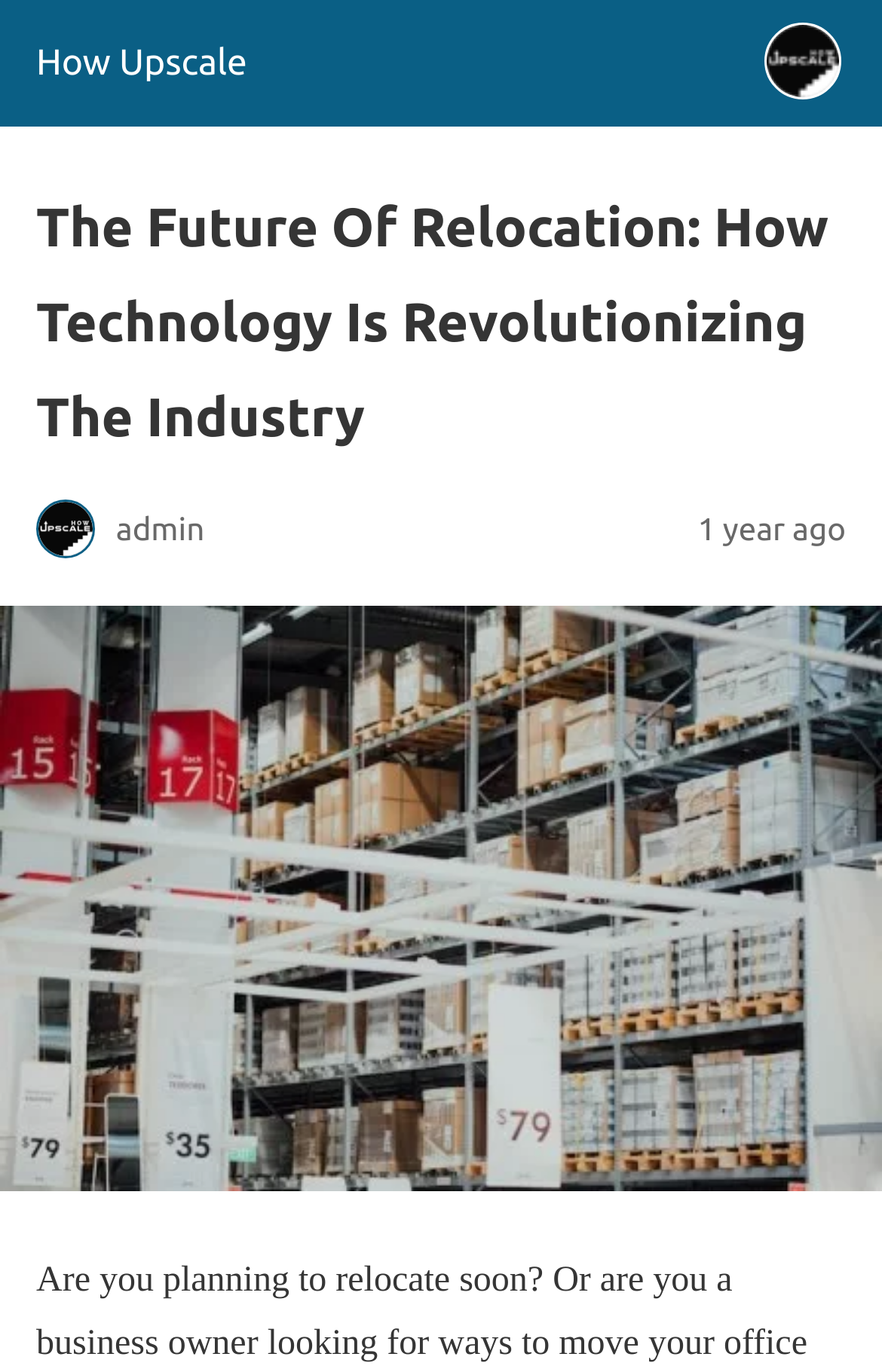Carefully examine the image and provide an in-depth answer to the question: What is the topic of the blog article?

Based on the heading 'The Future Of Relocation: How Technology Is Revolutionizing The Industry', it can be inferred that the topic of the blog article is relocation and how technology is impacting the industry.